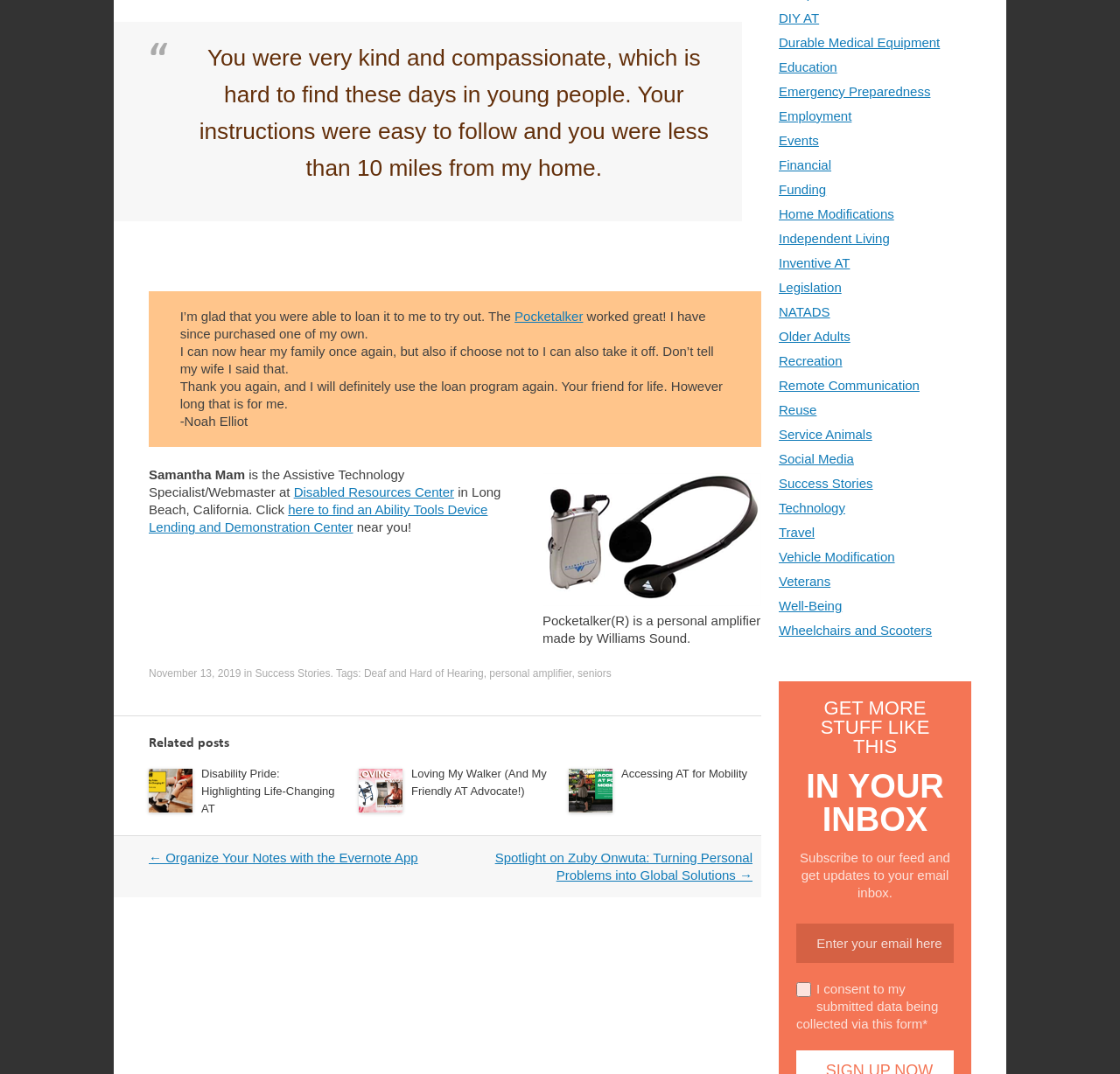Please find the bounding box coordinates of the element's region to be clicked to carry out this instruction: "Subscribe to the newsletter".

[0.711, 0.86, 0.852, 0.897]